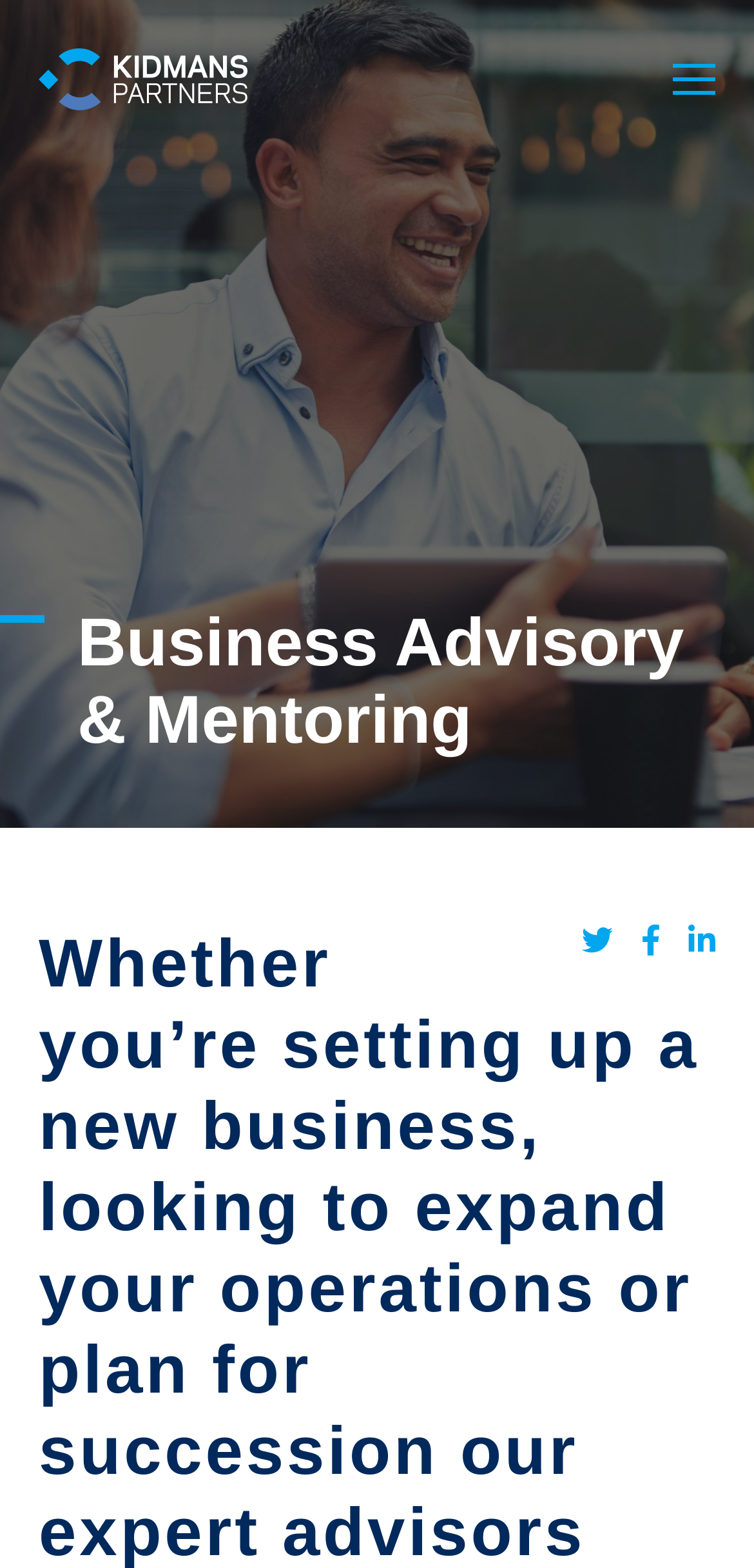Can you locate the main headline on this webpage and provide its text content?

Business Advisory & Mentoring